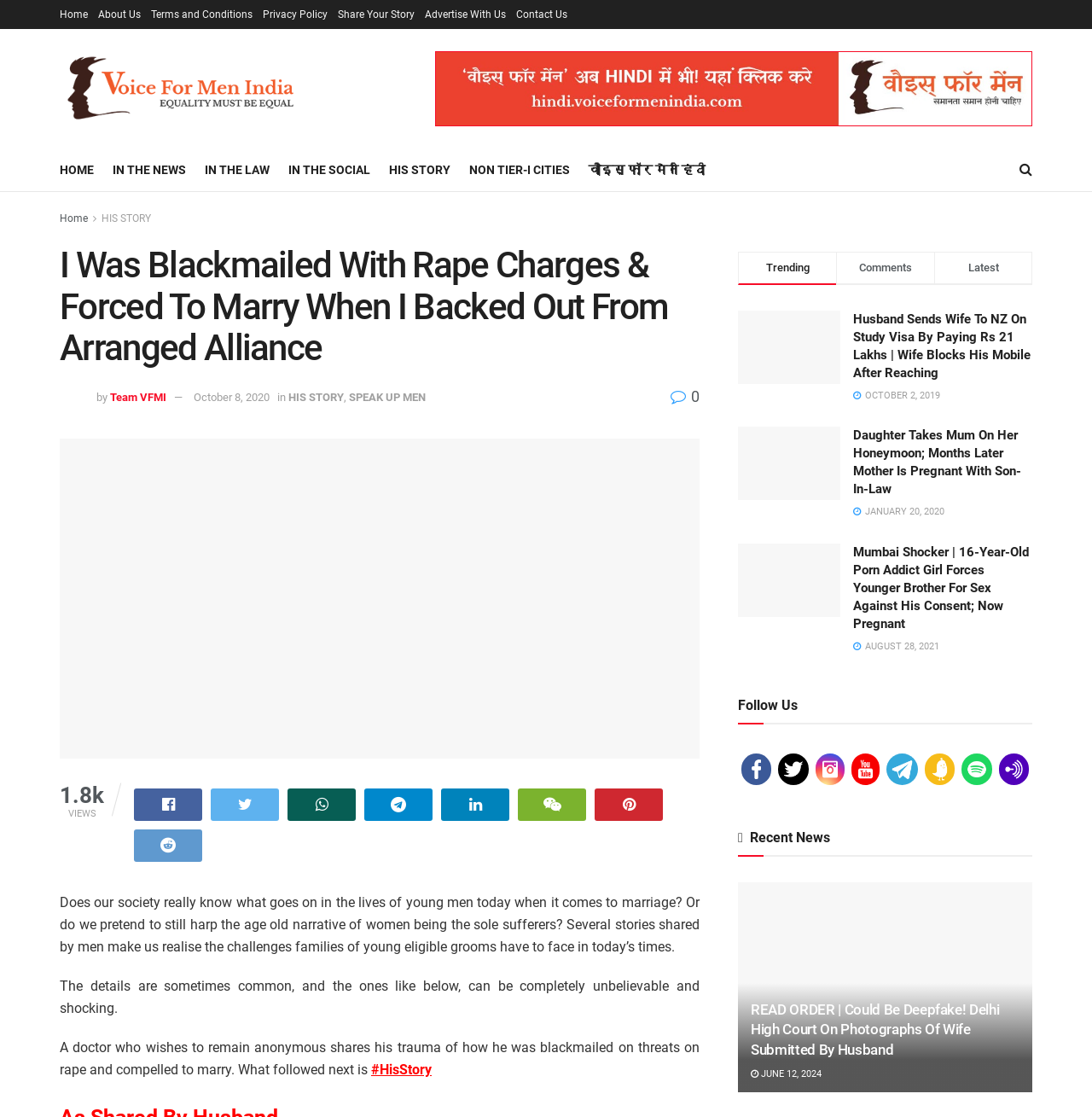Using the provided element description: "Privacy Policy", identify the bounding box coordinates. The coordinates should be four floats between 0 and 1 in the order [left, top, right, bottom].

[0.241, 0.0, 0.3, 0.026]